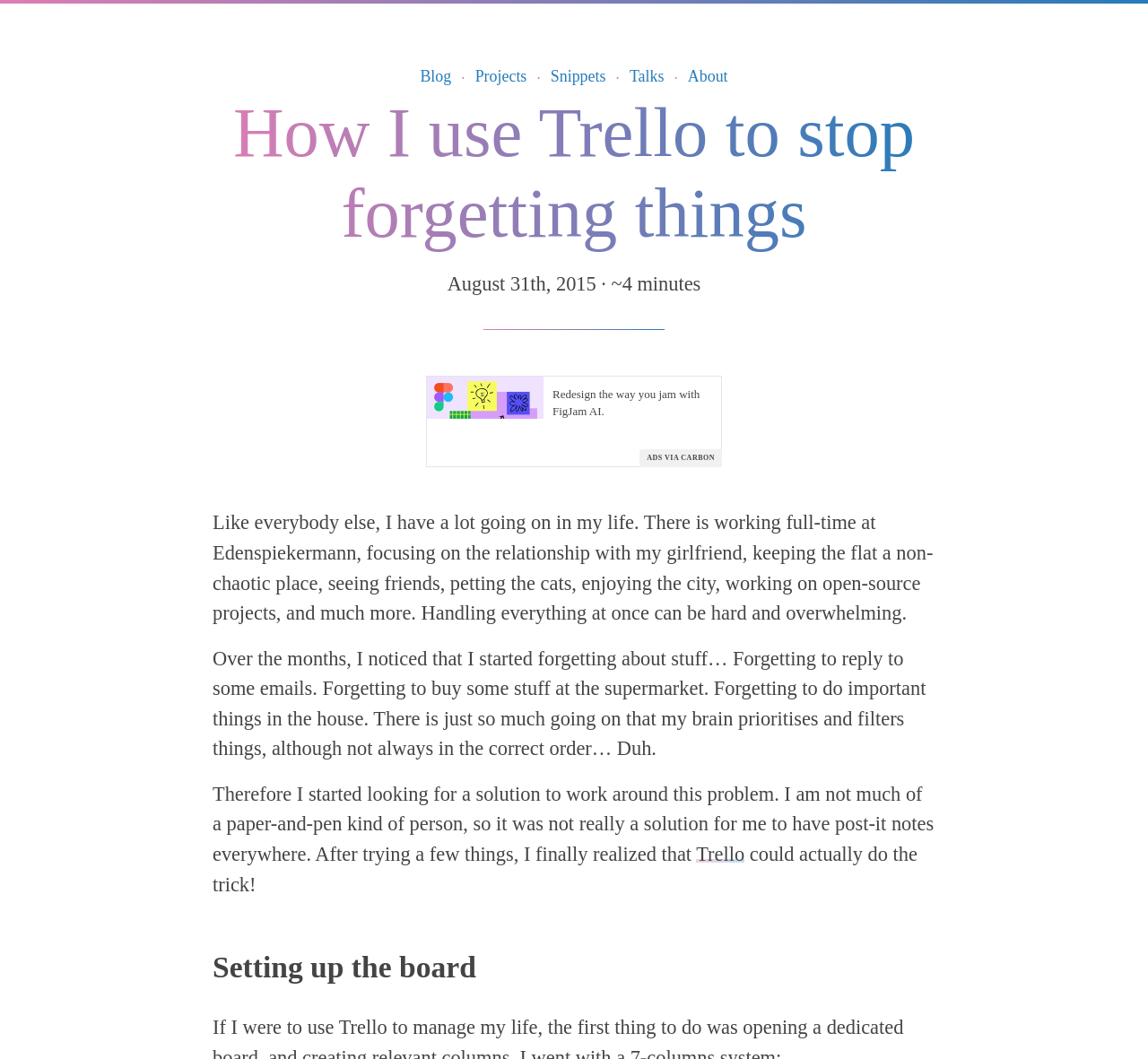What tool does the author use to solve their problem? Look at the image and give a one-word or short phrase answer.

Trello